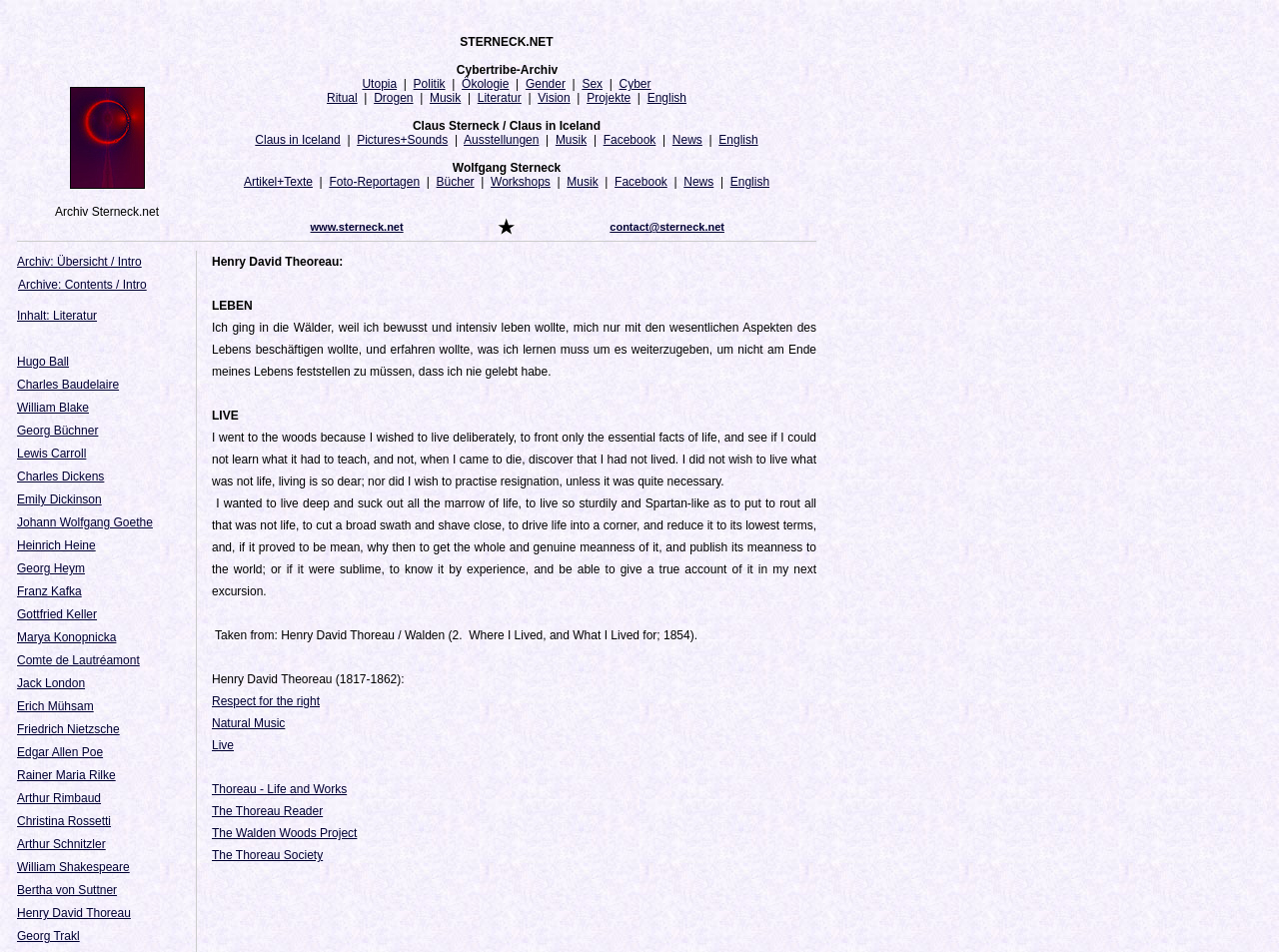Please locate the bounding box coordinates for the element that should be clicked to achieve the following instruction: "Visit Claus in Iceland". Ensure the coordinates are given as four float numbers between 0 and 1, i.e., [left, top, right, bottom].

[0.199, 0.14, 0.266, 0.154]